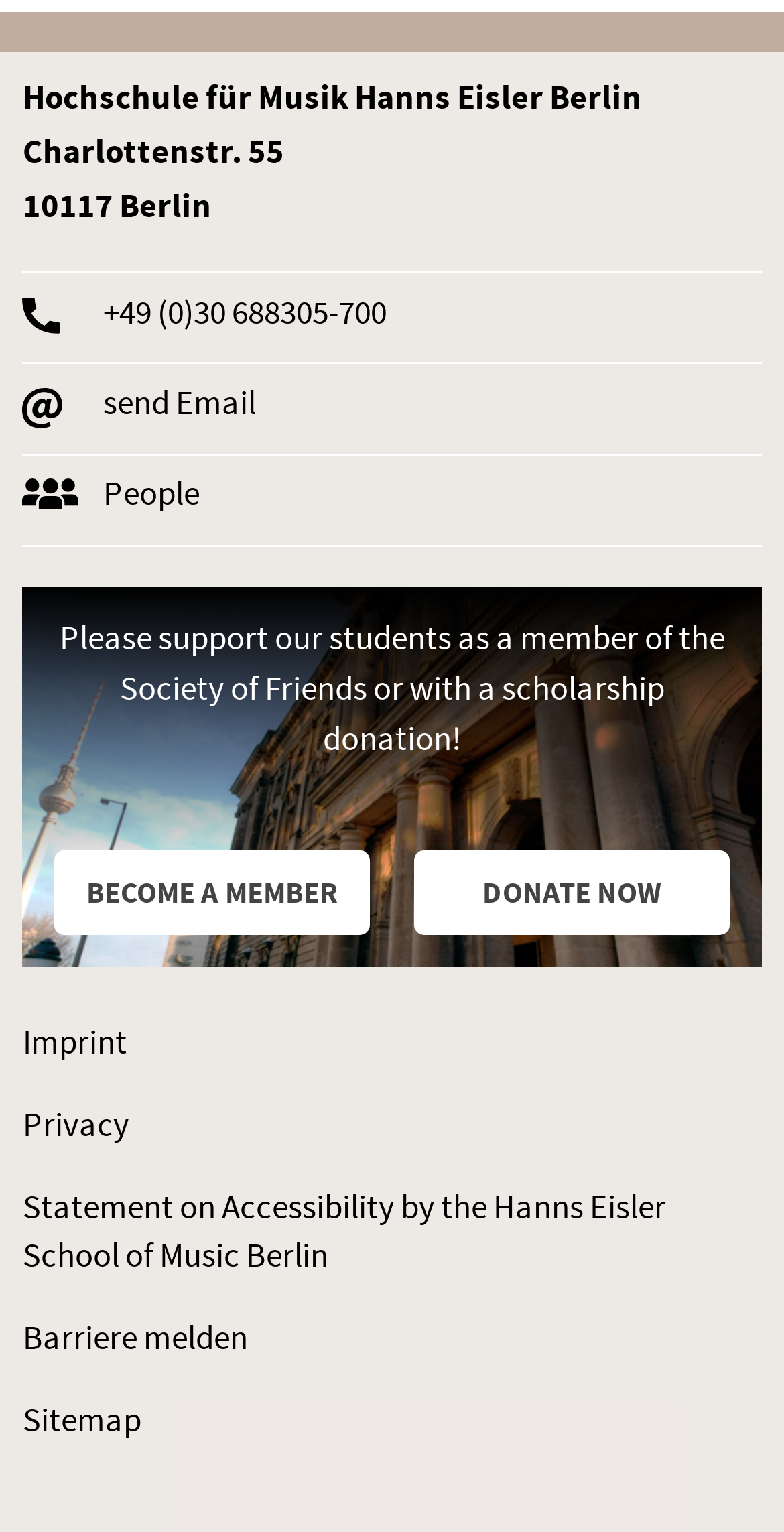Could you indicate the bounding box coordinates of the region to click in order to complete this instruction: "report a barrier".

[0.029, 0.851, 0.971, 0.905]